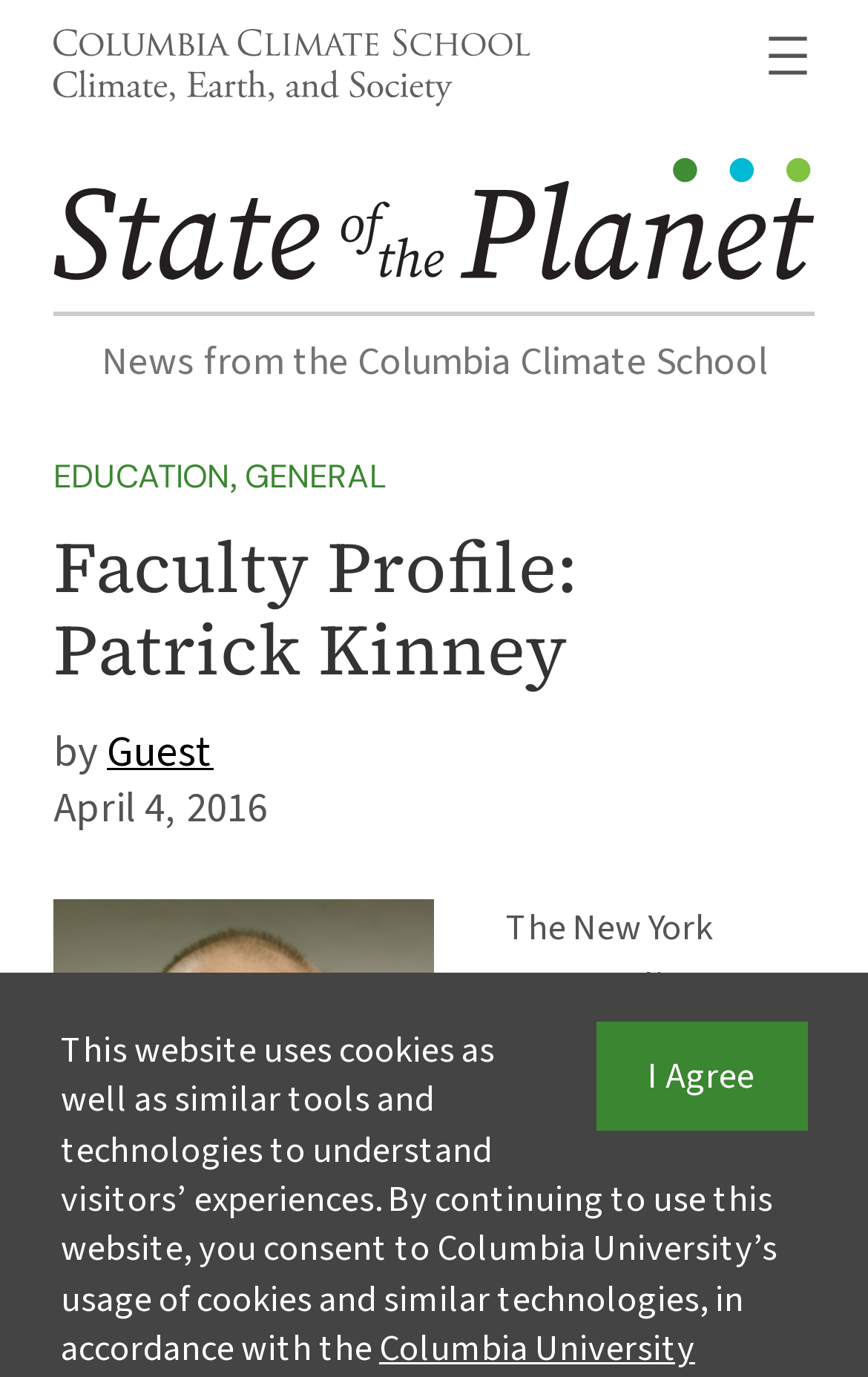Extract the main headline from the webpage and generate its text.

Faculty Profile: Patrick Kinney